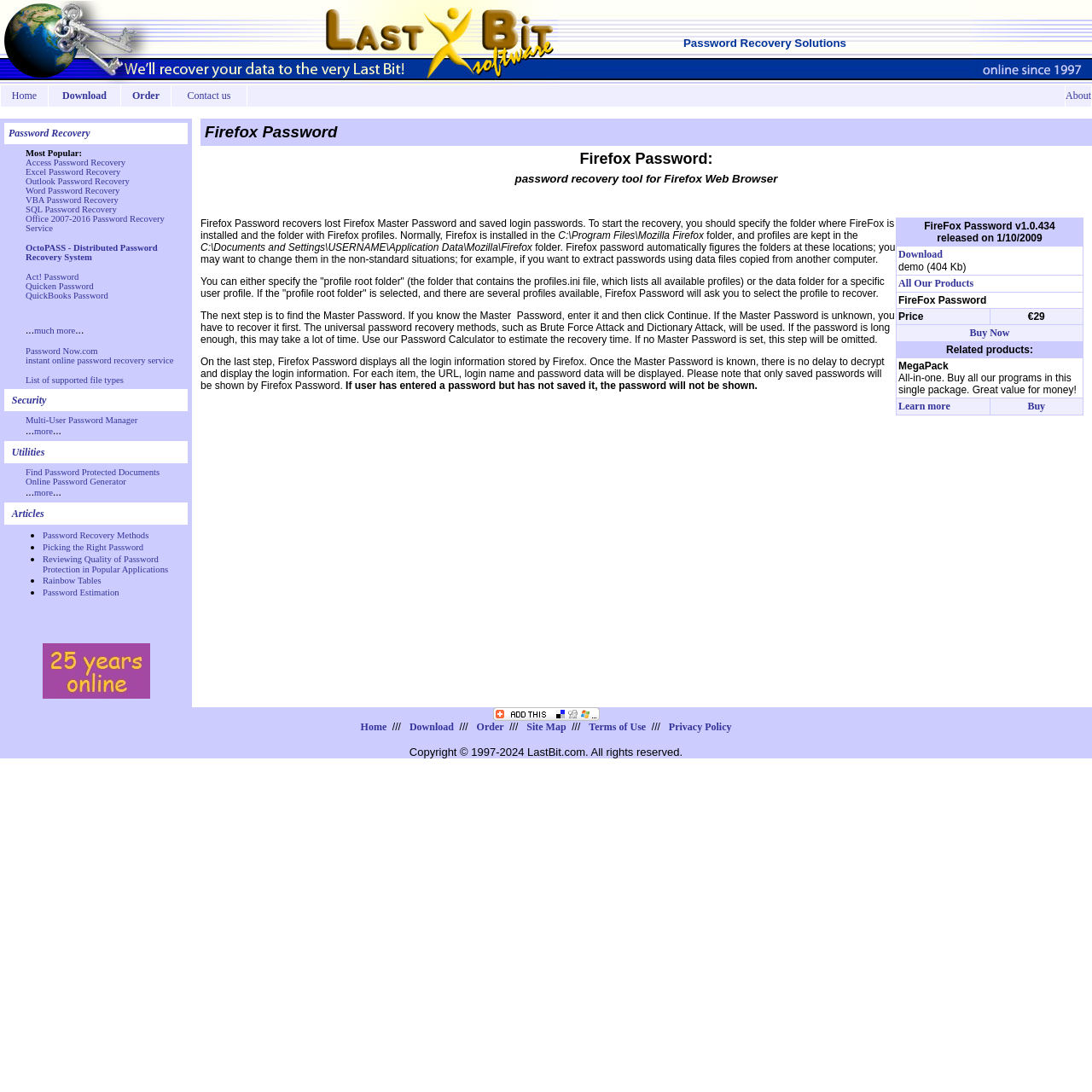Provide the bounding box coordinates of the area you need to click to execute the following instruction: "Click on the Home link".

[0.011, 0.082, 0.034, 0.093]